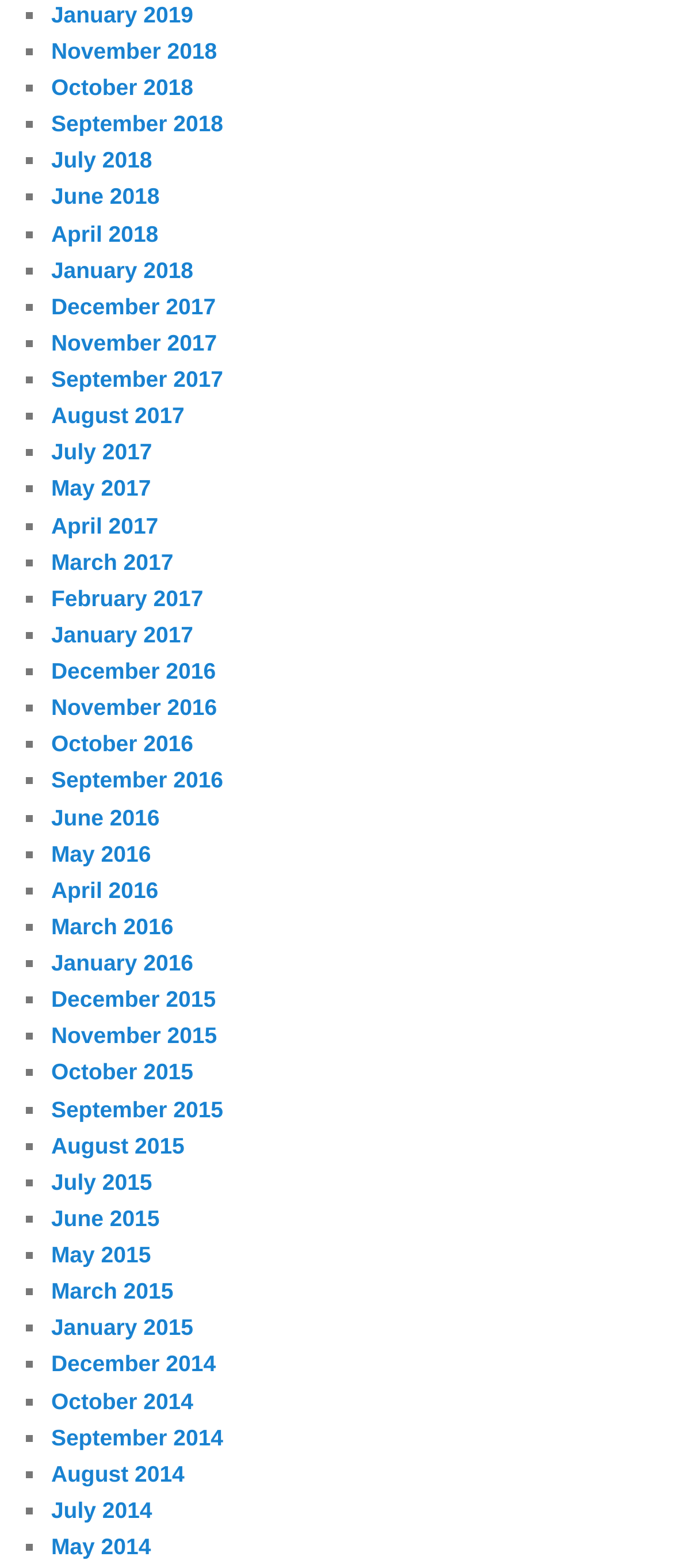Provide a brief response to the question using a single word or phrase: 
What is the earliest month listed?

January 2014